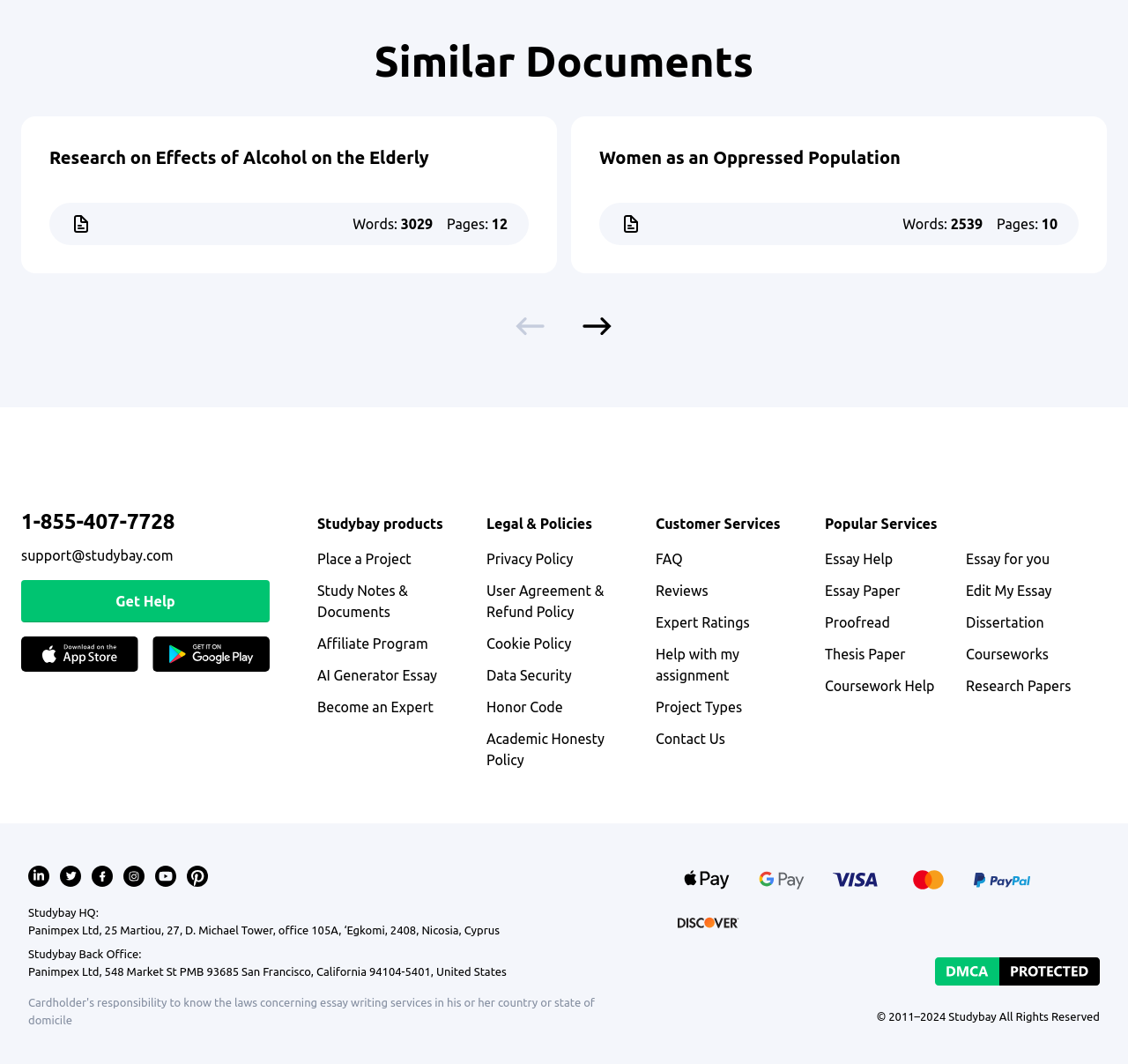What is the topic of the text at the top of the page? Based on the screenshot, please respond with a single word or phrase.

OCD treatment